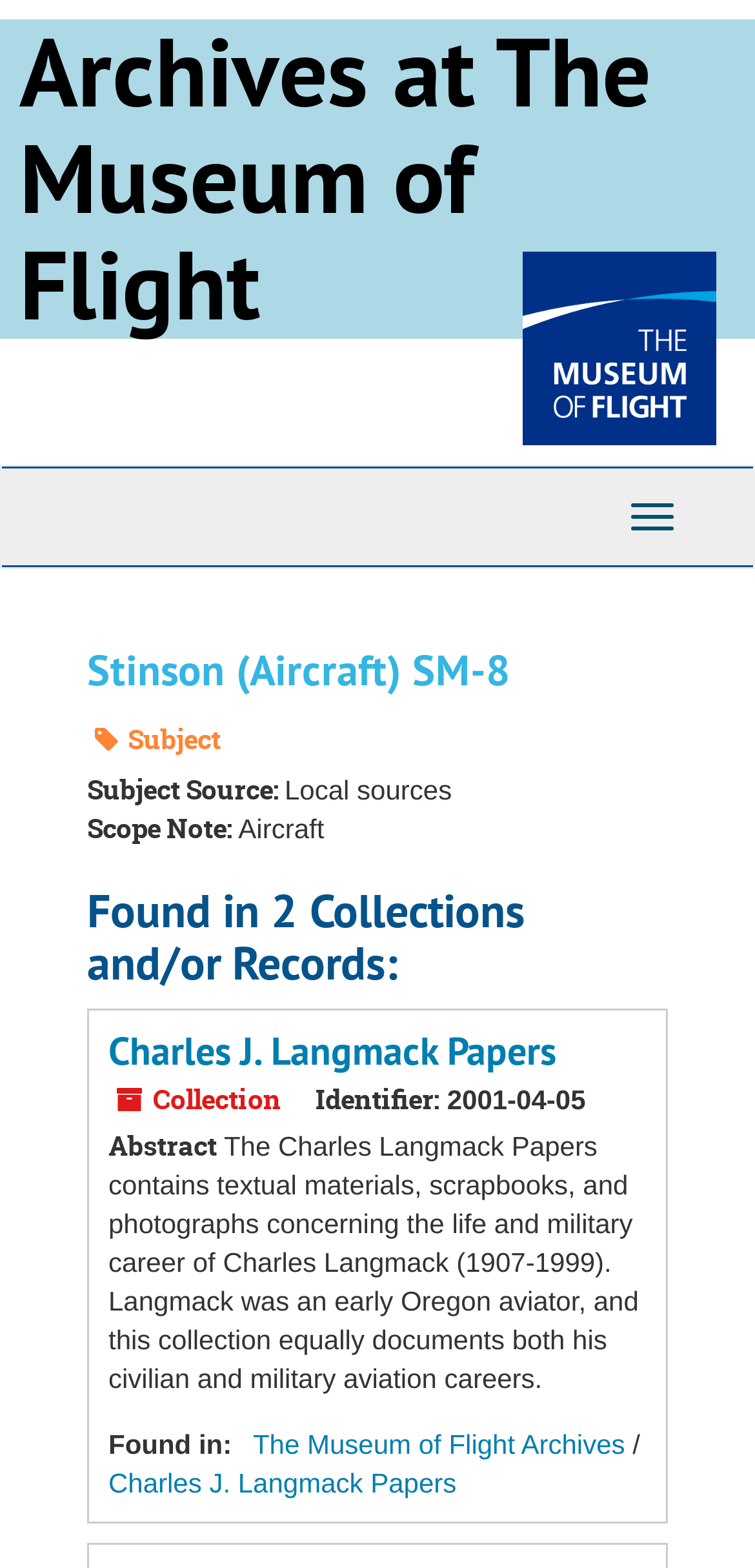Identify and generate the primary title of the webpage.

Archives at The Museum of Flight